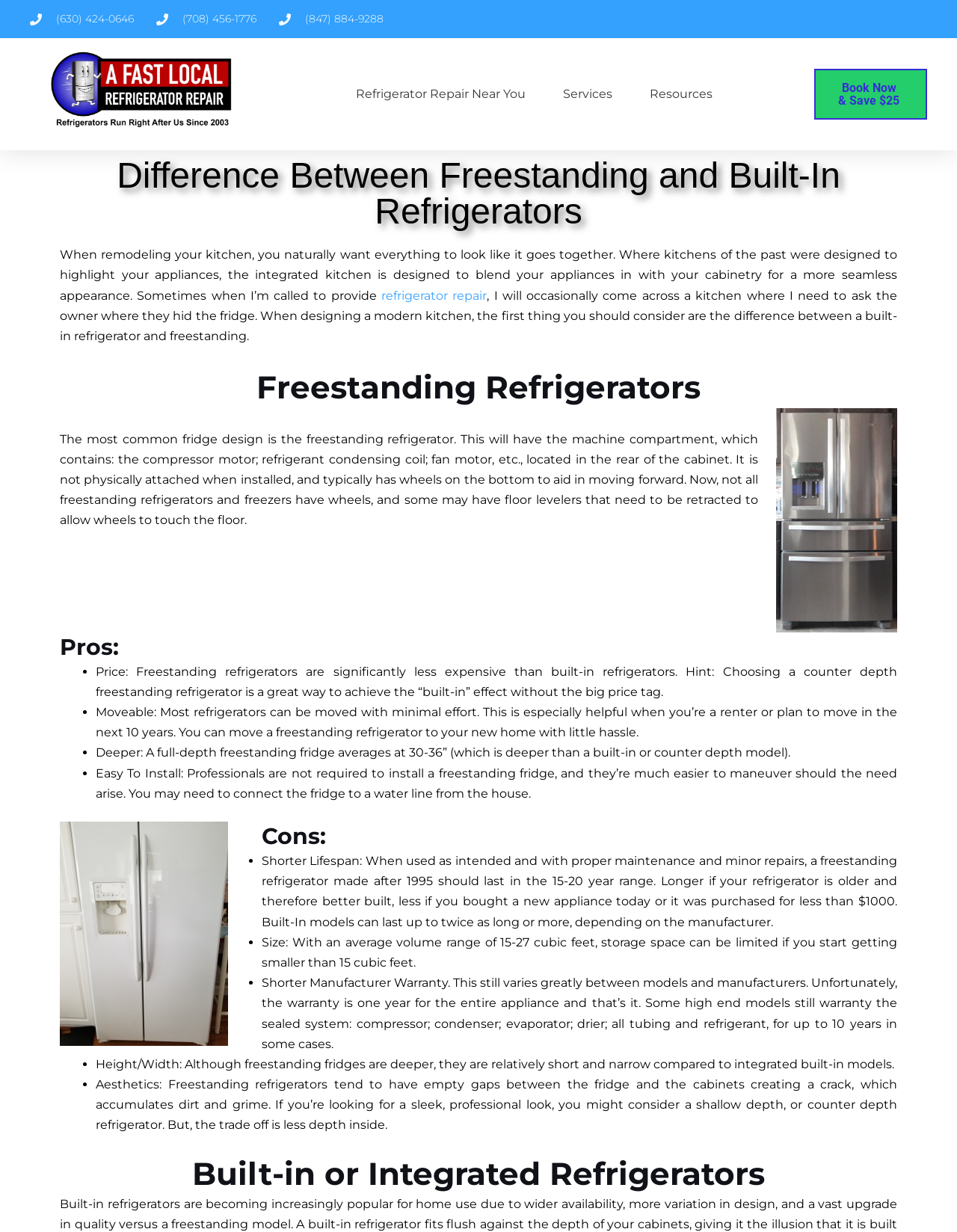Please identify the bounding box coordinates of the region to click in order to complete the given instruction: "Learn more about refrigerator repair". The coordinates should be four float numbers between 0 and 1, i.e., [left, top, right, bottom].

[0.398, 0.234, 0.509, 0.245]